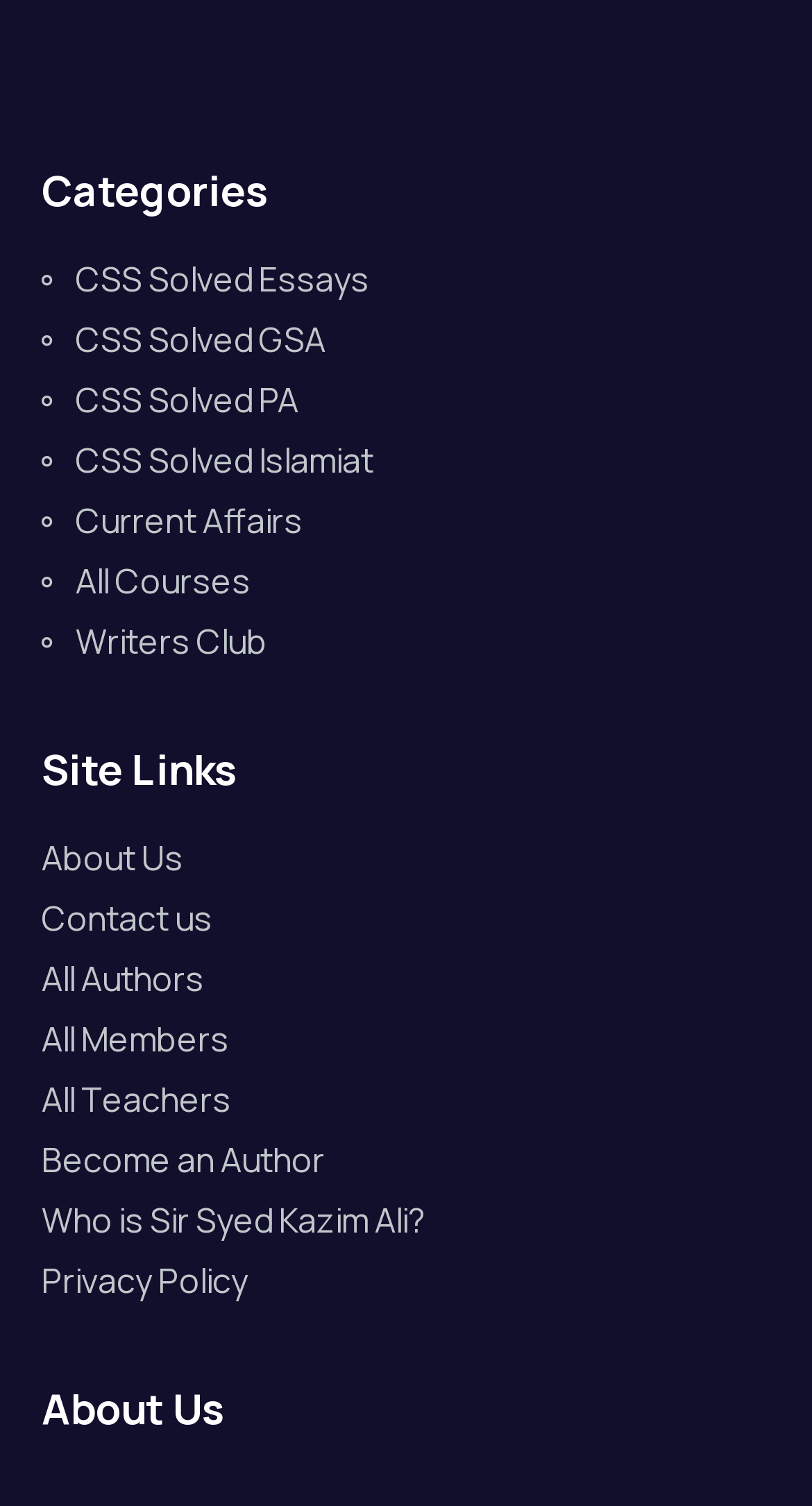Pinpoint the bounding box coordinates of the clickable area needed to execute the instruction: "View CSS Solved Essays". The coordinates should be specified as four float numbers between 0 and 1, i.e., [left, top, right, bottom].

[0.051, 0.169, 0.949, 0.202]